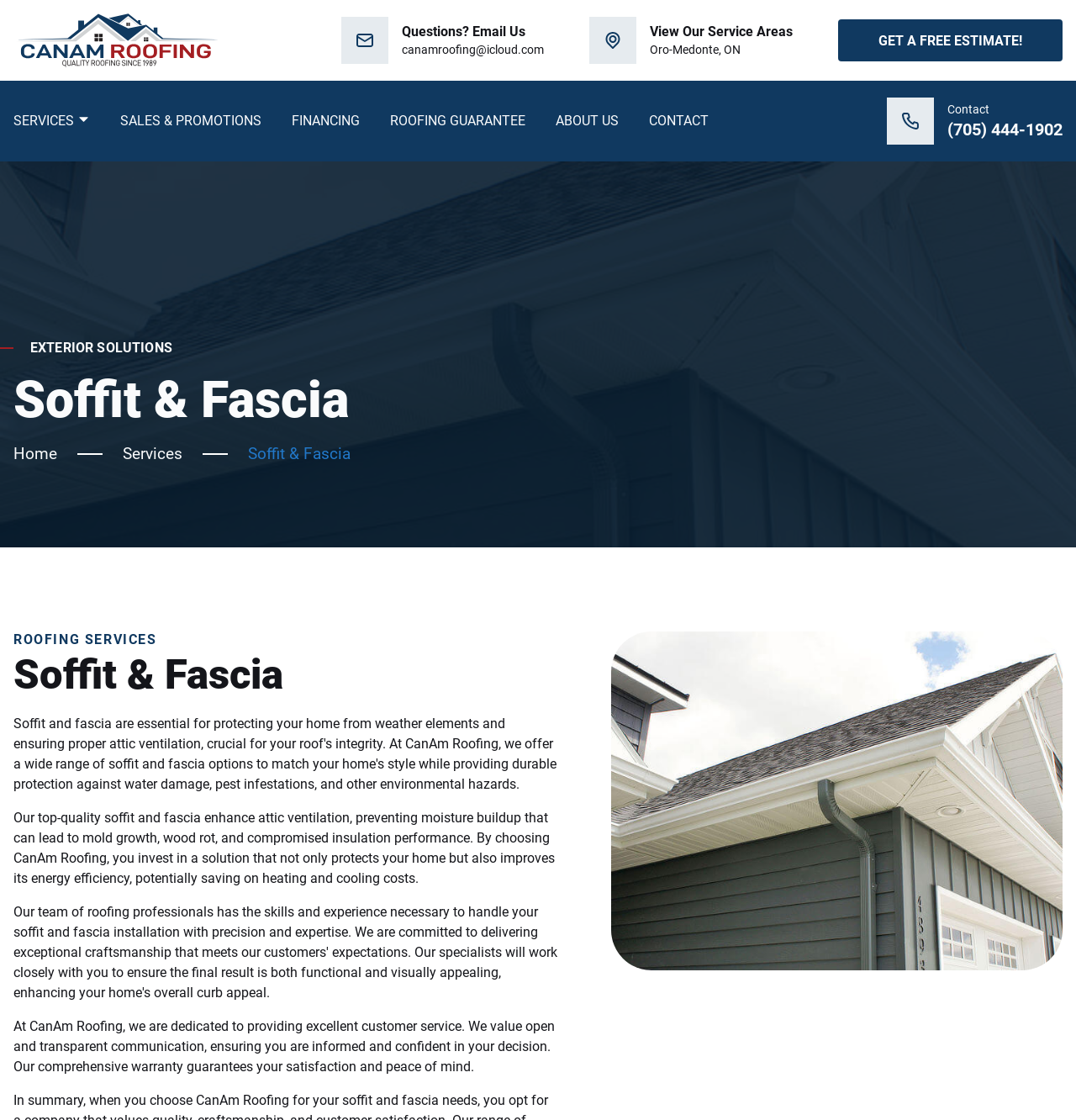Determine the coordinates of the bounding box that should be clicked to complete the instruction: "Get a free estimate". The coordinates should be represented by four float numbers between 0 and 1: [left, top, right, bottom].

[0.779, 0.017, 0.988, 0.055]